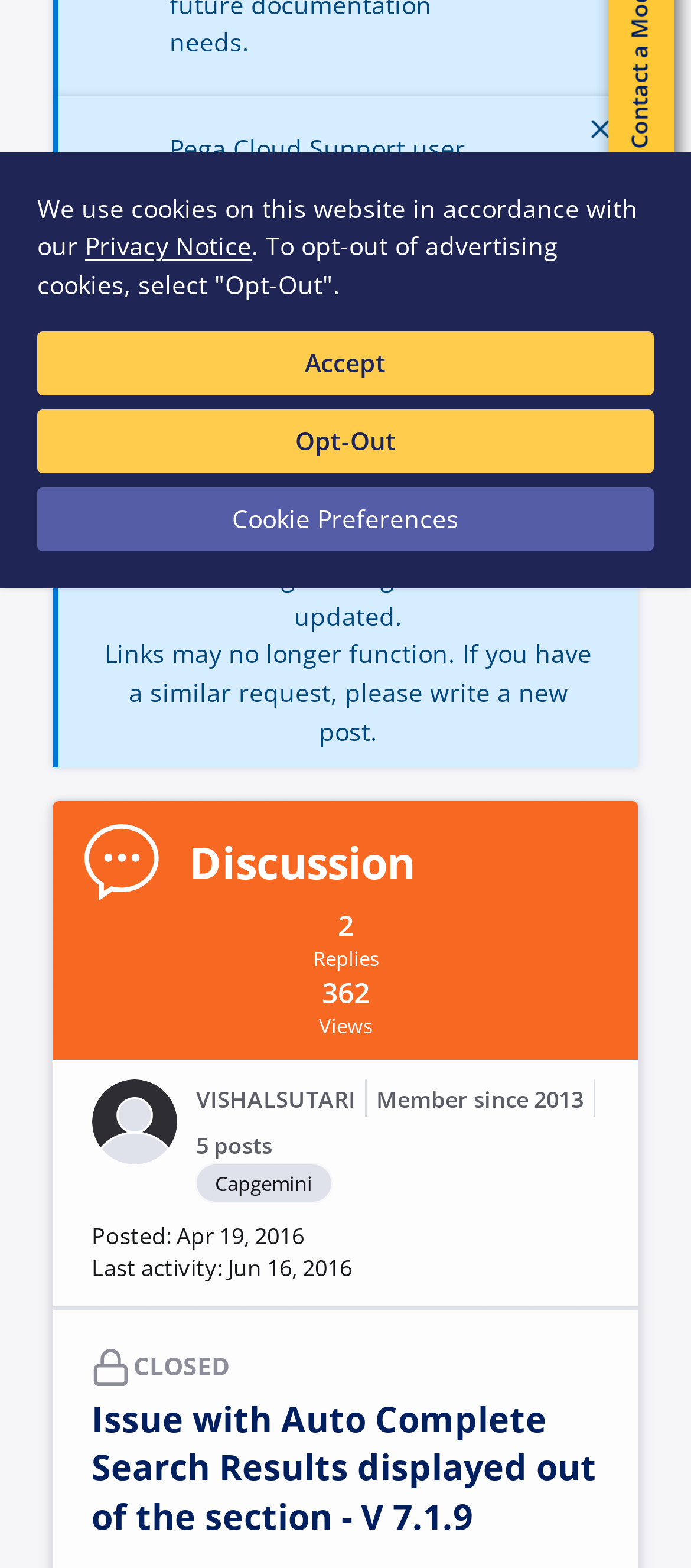Given the element description: "Managing Support contacts", predict the bounding box coordinates of this UI element. The coordinates must be four float numbers between 0 and 1, given as [left, top, right, bottom].

[0.245, 0.252, 0.691, 0.298]